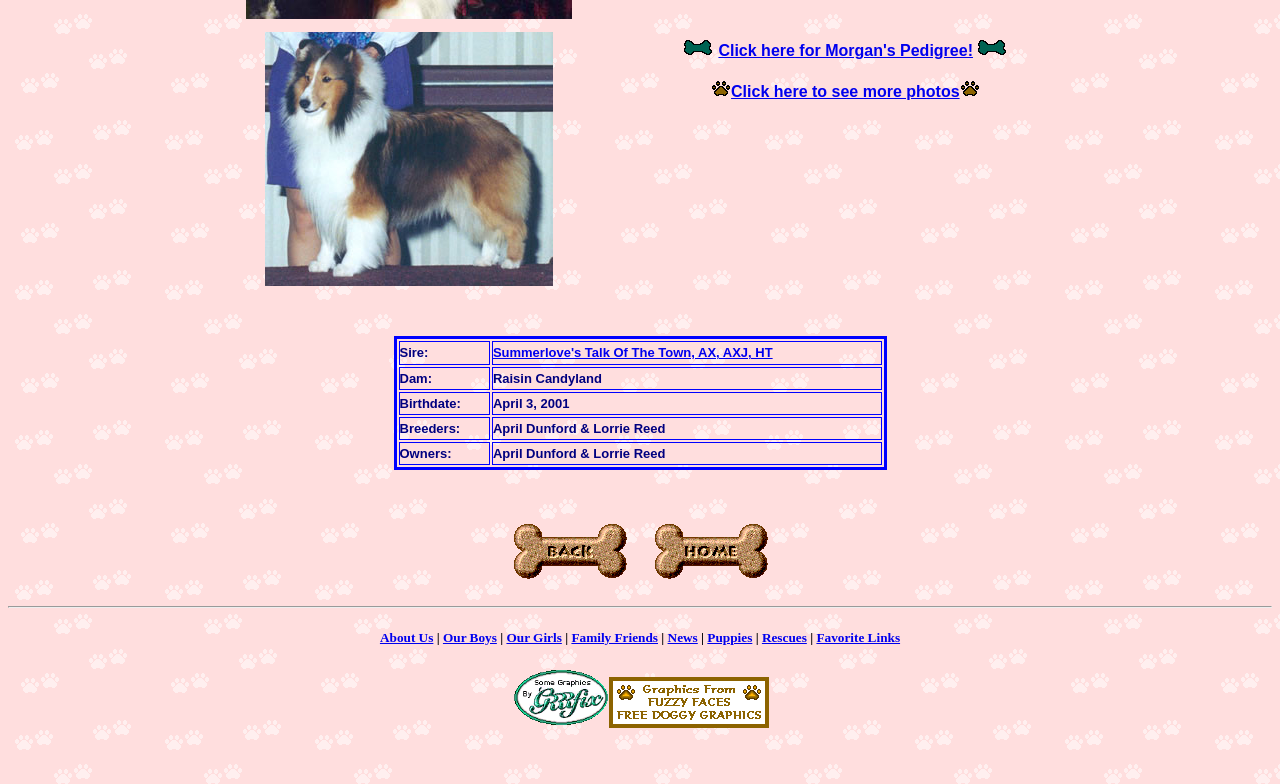Determine the bounding box for the described UI element: "title="Amazon Prime"".

None